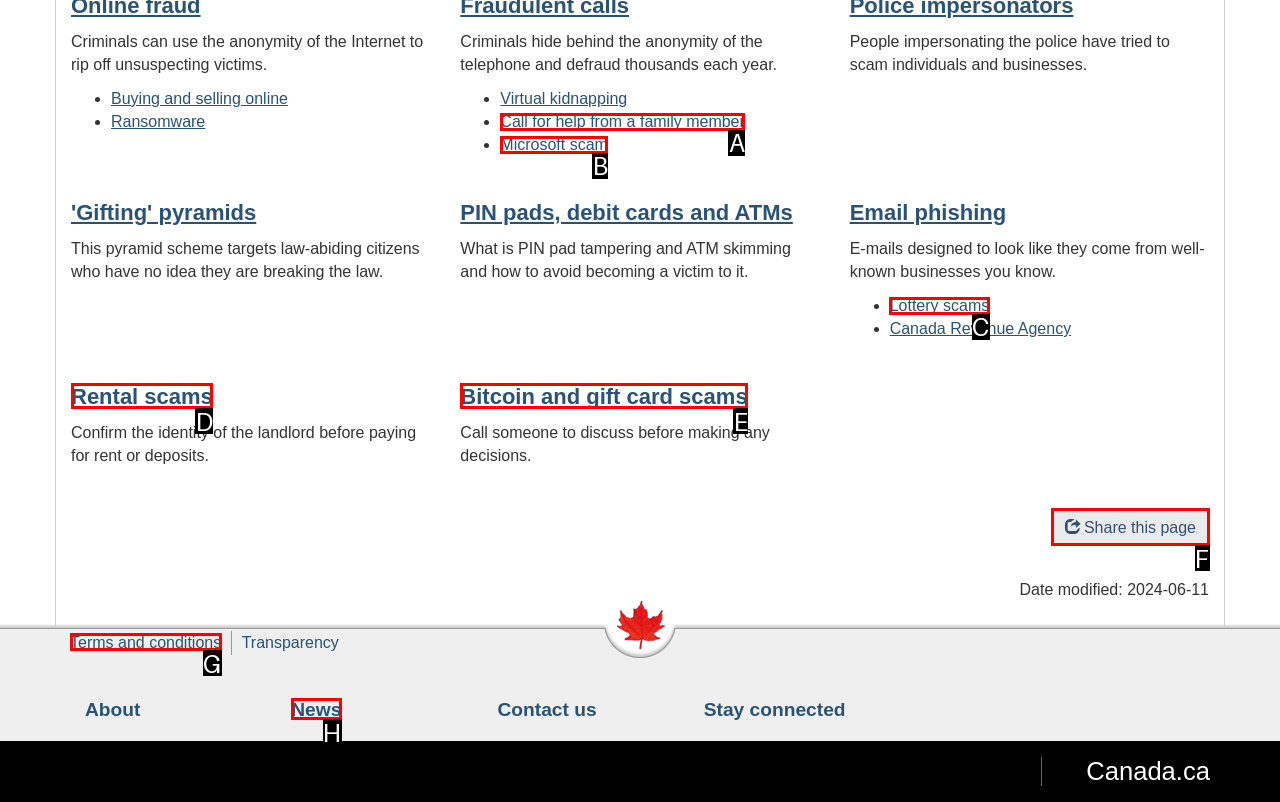Given the element description: Bitcoin and gift card scams, choose the HTML element that aligns with it. Indicate your choice with the corresponding letter.

E